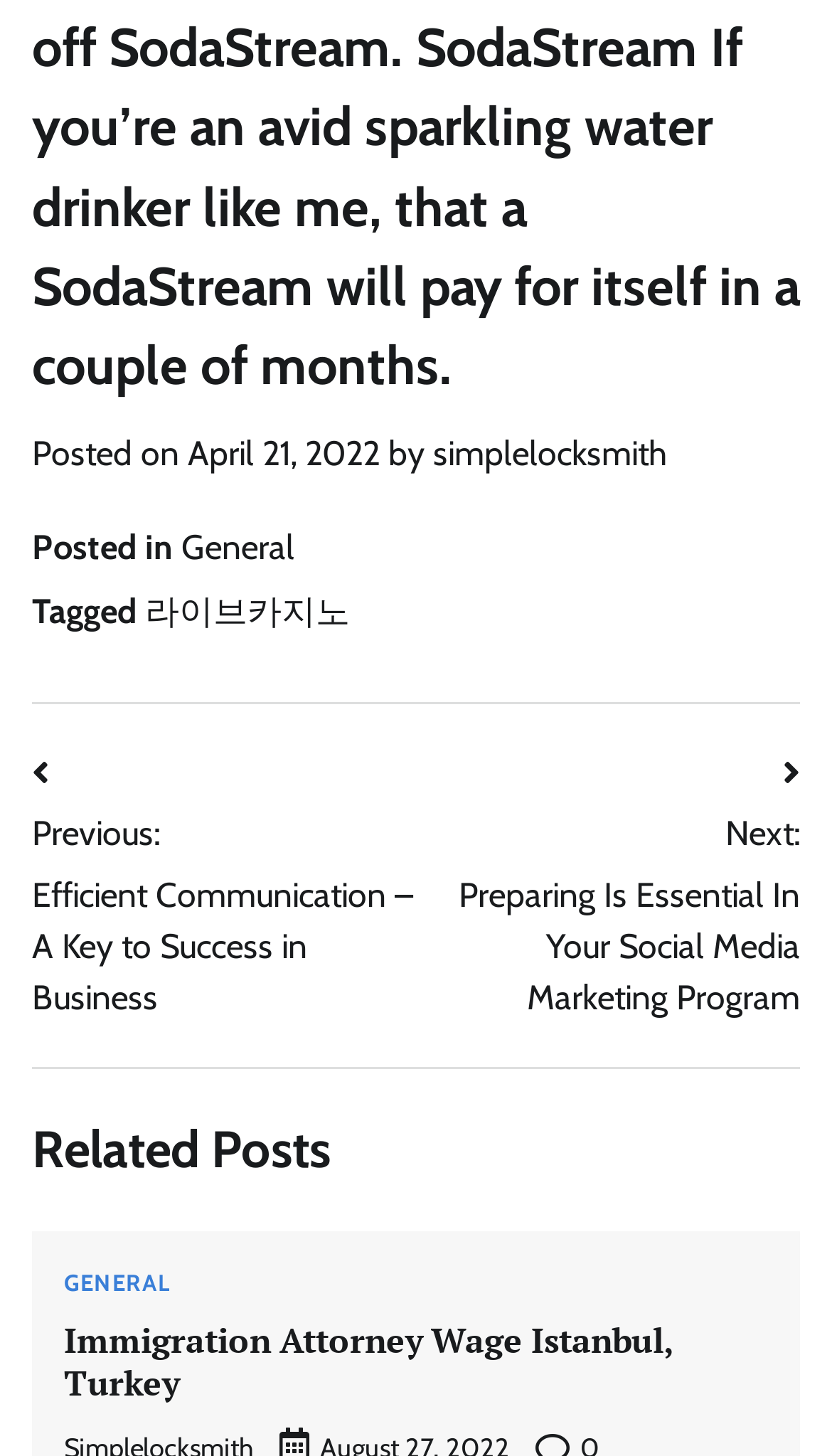Show me the bounding box coordinates of the clickable region to achieve the task as per the instruction: "Go to author's page".

[0.521, 0.297, 0.803, 0.325]